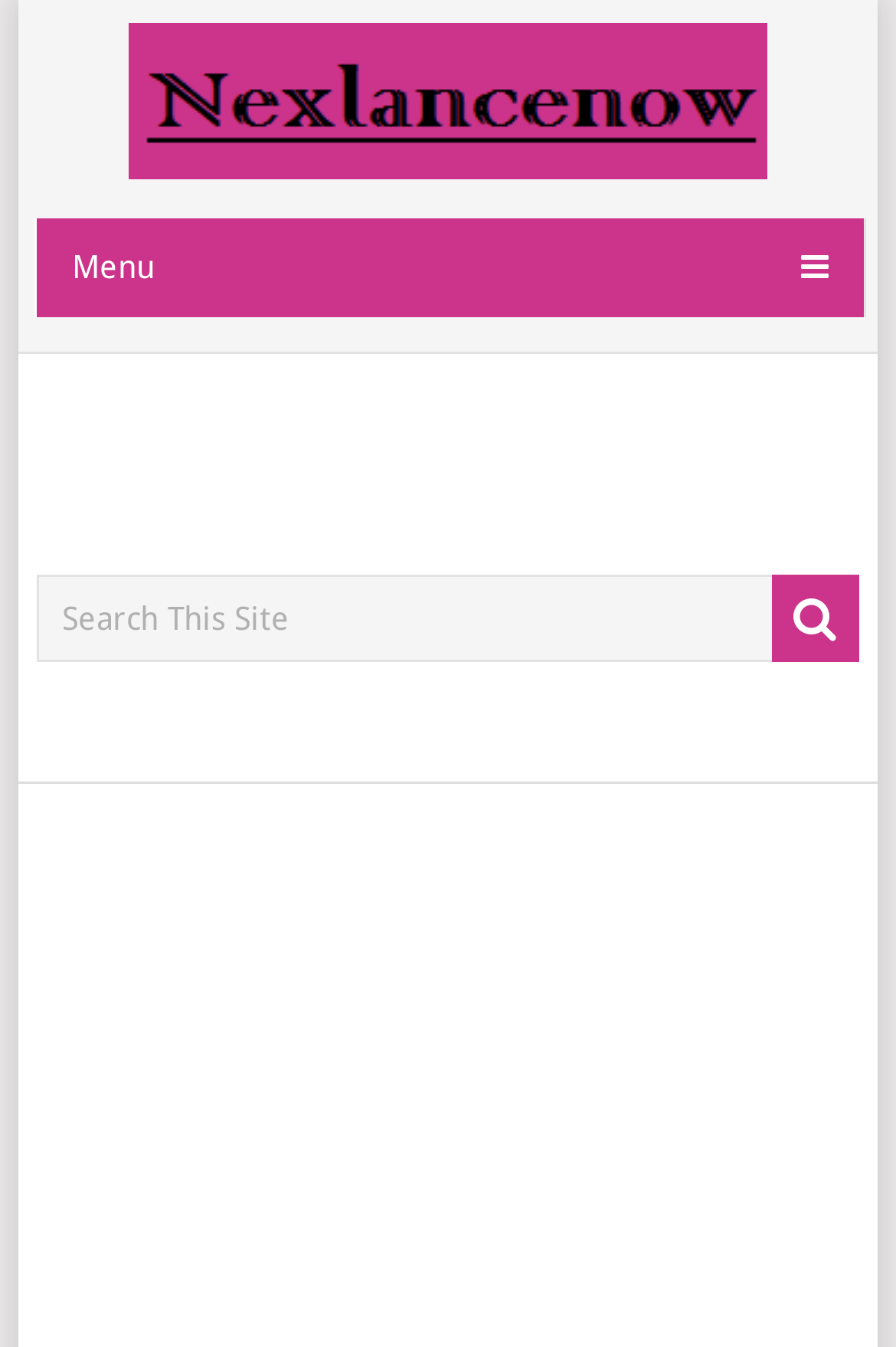Using the webpage screenshot and the element description aria-label="Advertisement" name="aswift_1" title="Advertisement", determine the bounding box coordinates. Specify the coordinates in the format (top-left x, top-left y, bottom-right x, bottom-right y) with values ranging from 0 to 1.

[0.041, 0.304, 0.998, 0.389]